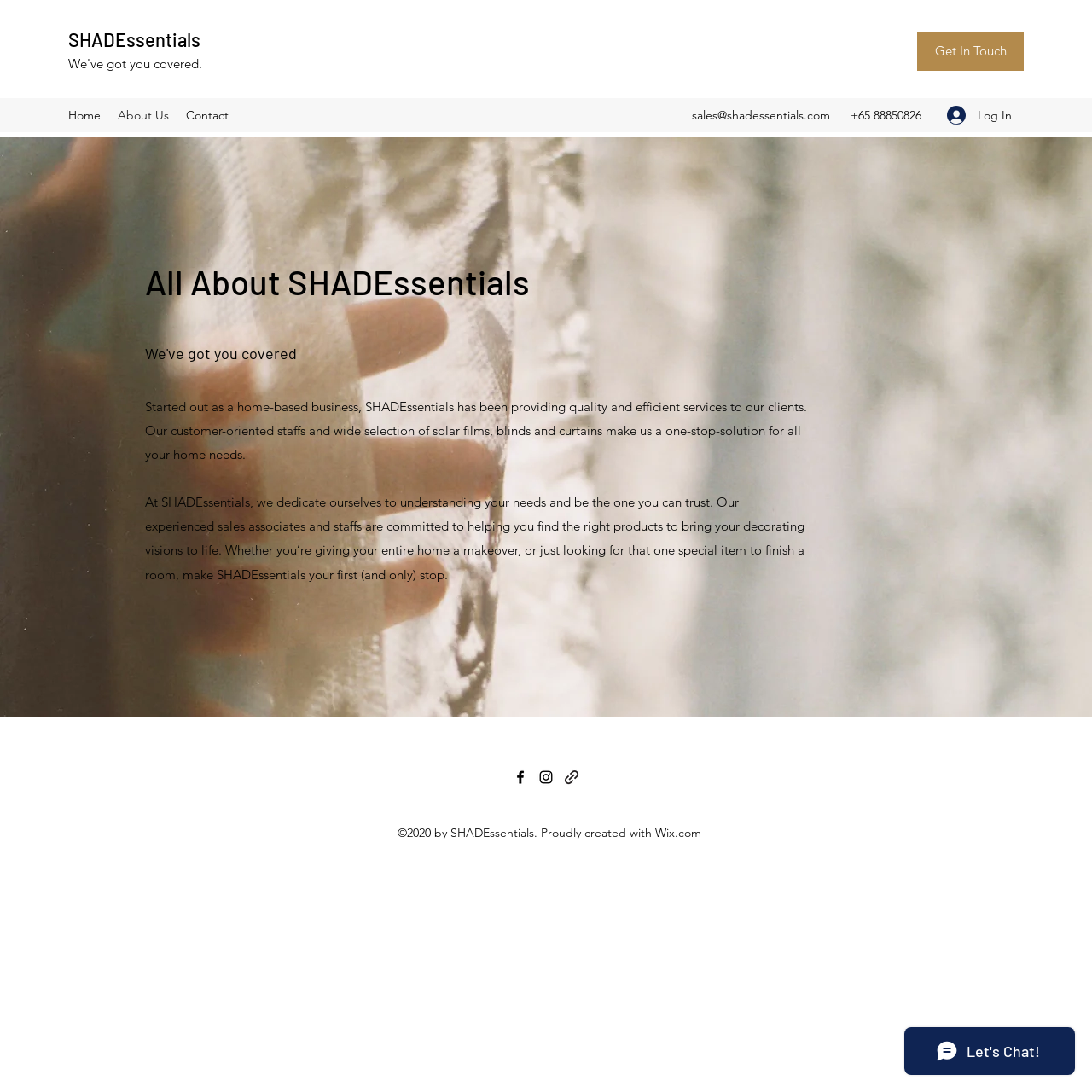Identify the bounding box coordinates for the element you need to click to achieve the following task: "Visit the 'Home' page". The coordinates must be four float values ranging from 0 to 1, formatted as [left, top, right, bottom].

[0.055, 0.094, 0.1, 0.117]